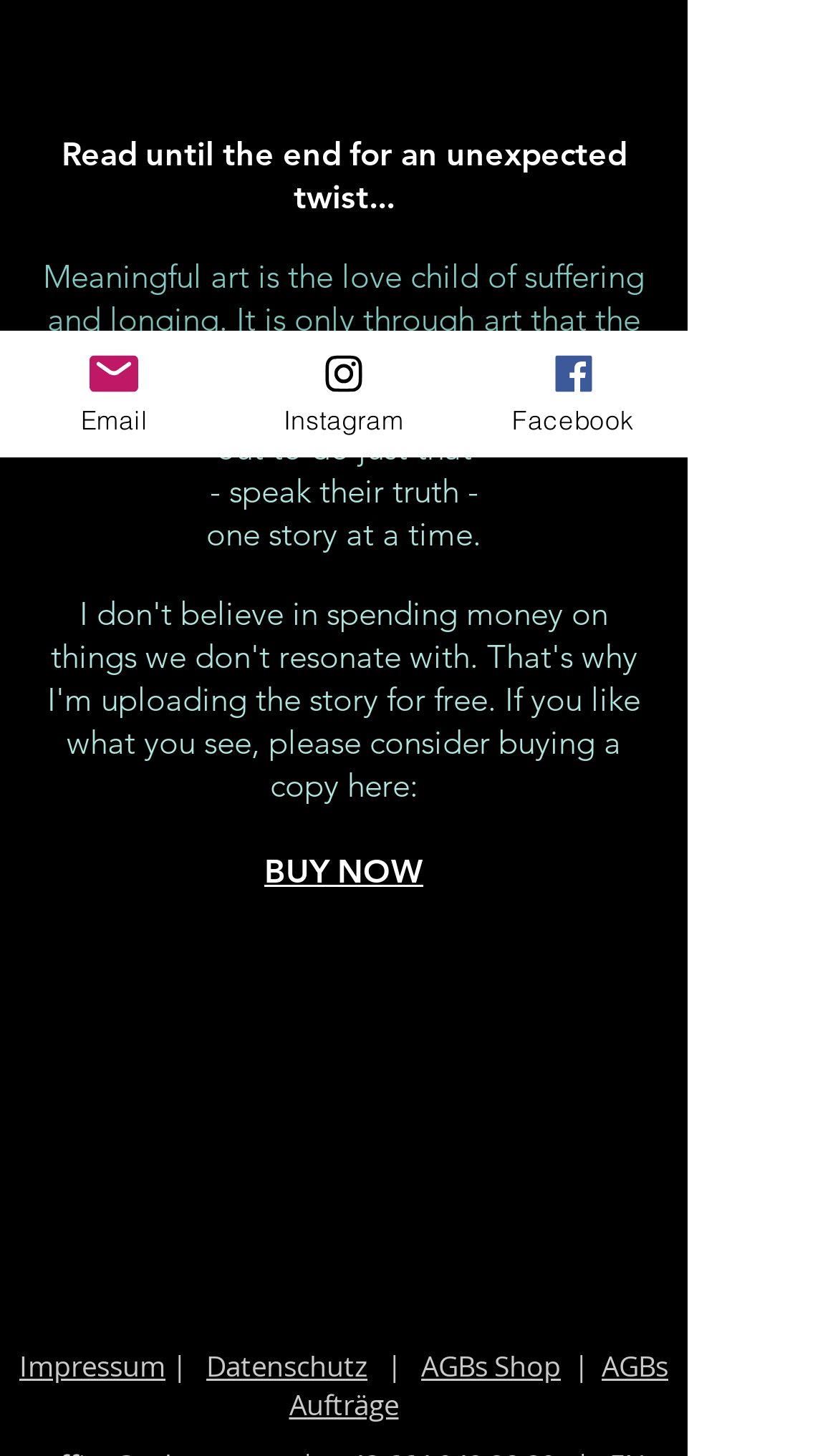Show the bounding box coordinates for the HTML element described as: "AGBs Shop".

[0.503, 0.925, 0.669, 0.952]